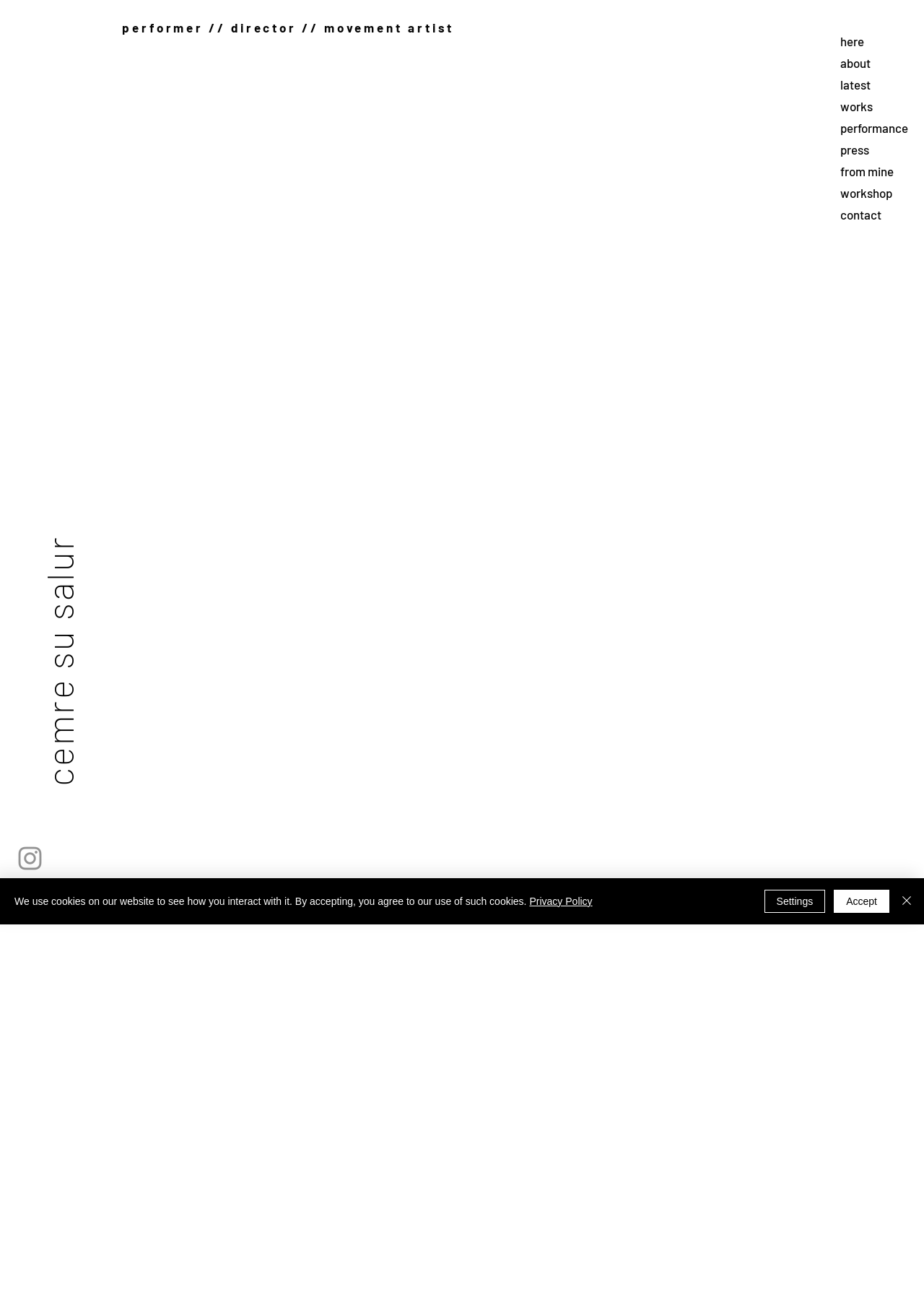Please answer the following query using a single word or phrase: 
What is the profession of Cemre Su Salur?

performer // director // movement artist